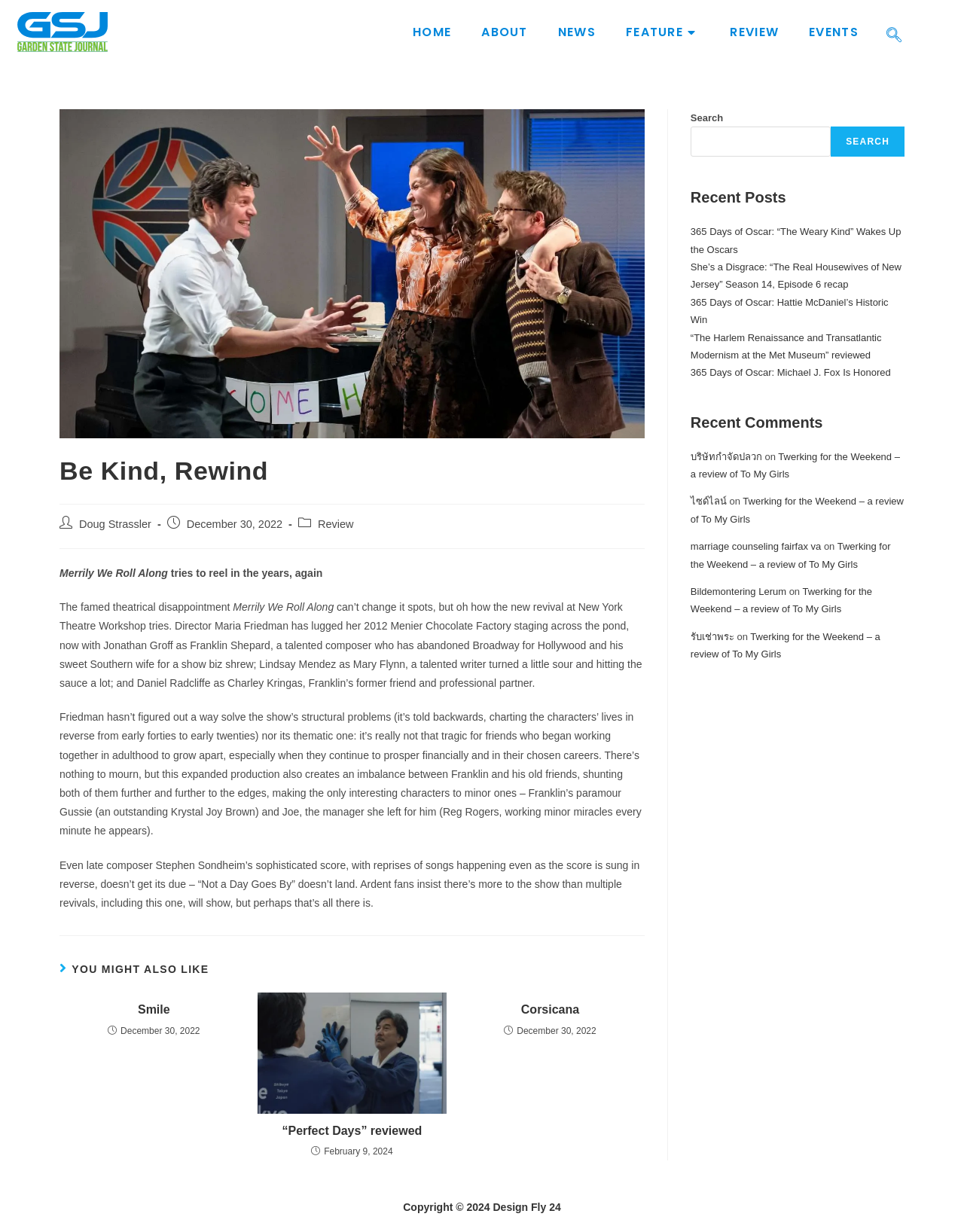Please locate the clickable area by providing the bounding box coordinates to follow this instruction: "Search for something".

[0.716, 0.103, 0.862, 0.127]